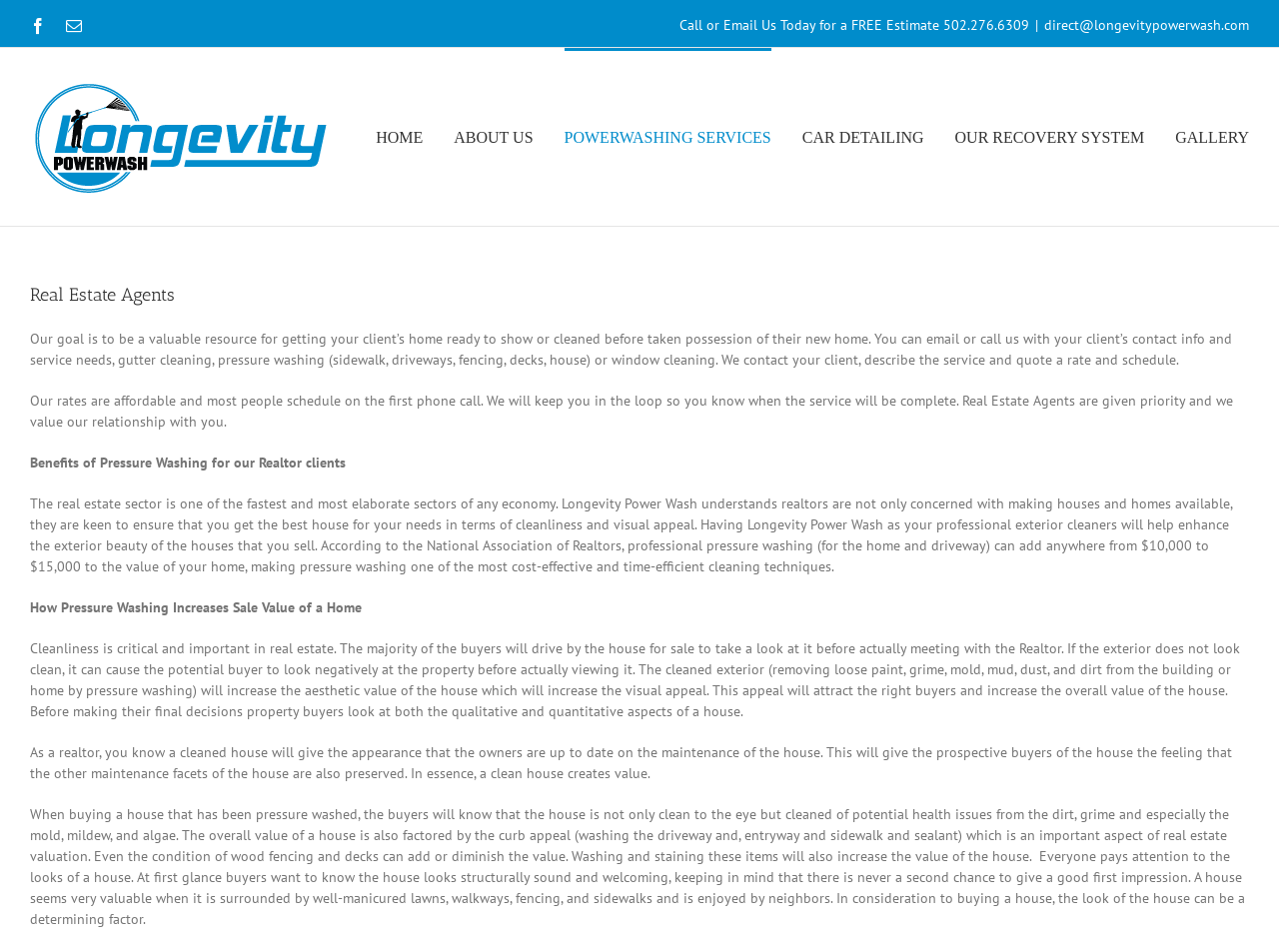Determine the bounding box coordinates of the clickable element necessary to fulfill the instruction: "Click POWERWASHING SERVICES link". Provide the coordinates as four float numbers within the 0 to 1 range, i.e., [left, top, right, bottom].

[0.441, 0.05, 0.603, 0.236]